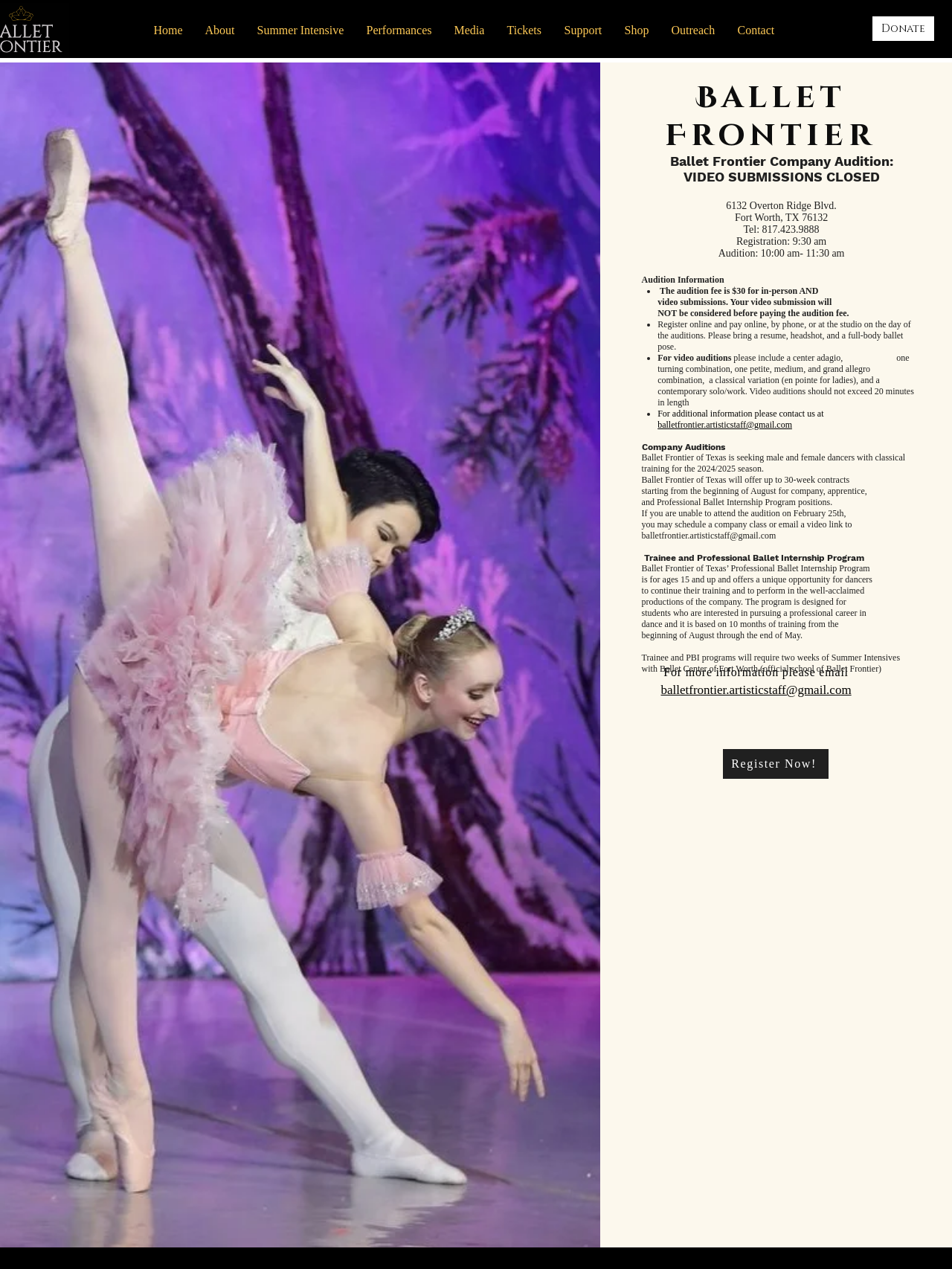Can you find the bounding box coordinates for the element that needs to be clicked to execute this instruction: "Click Register Now!"? The coordinates should be given as four float numbers between 0 and 1, i.e., [left, top, right, bottom].

[0.759, 0.59, 0.87, 0.614]